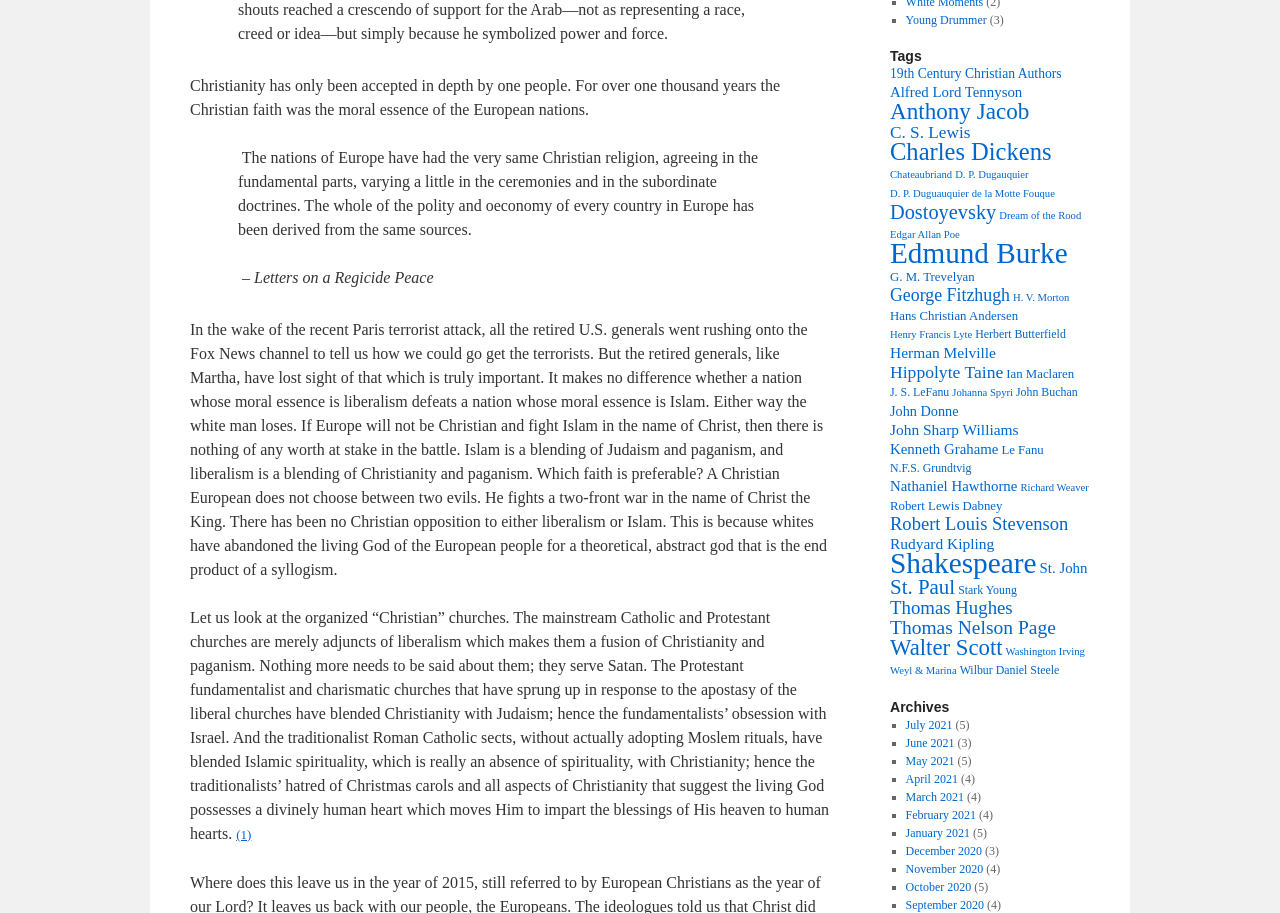Please find the bounding box for the UI component described as follows: "About Us".

None